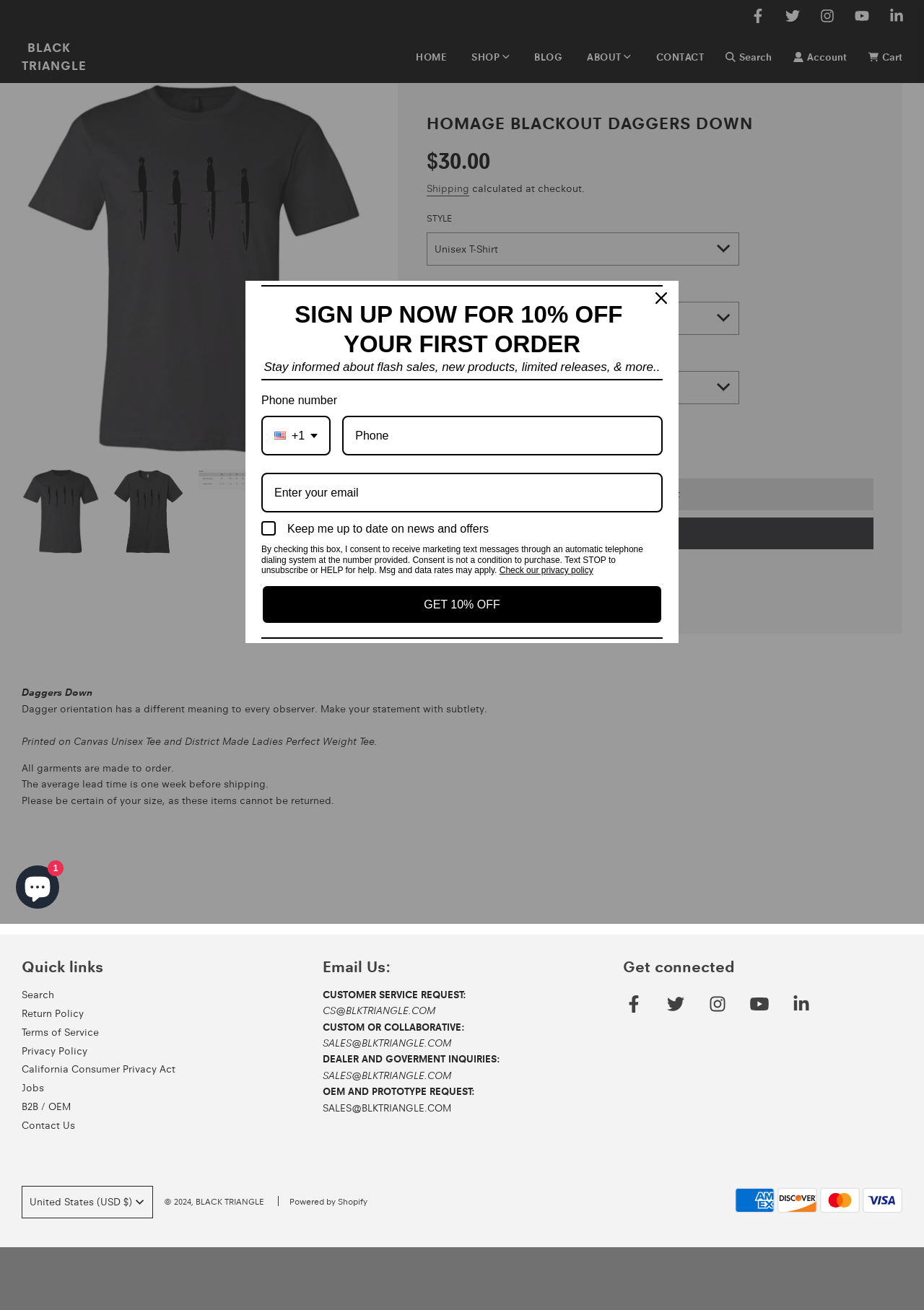Determine the bounding box for the UI element that matches this description: "Cart 0".

[0.928, 0.029, 0.988, 0.058]